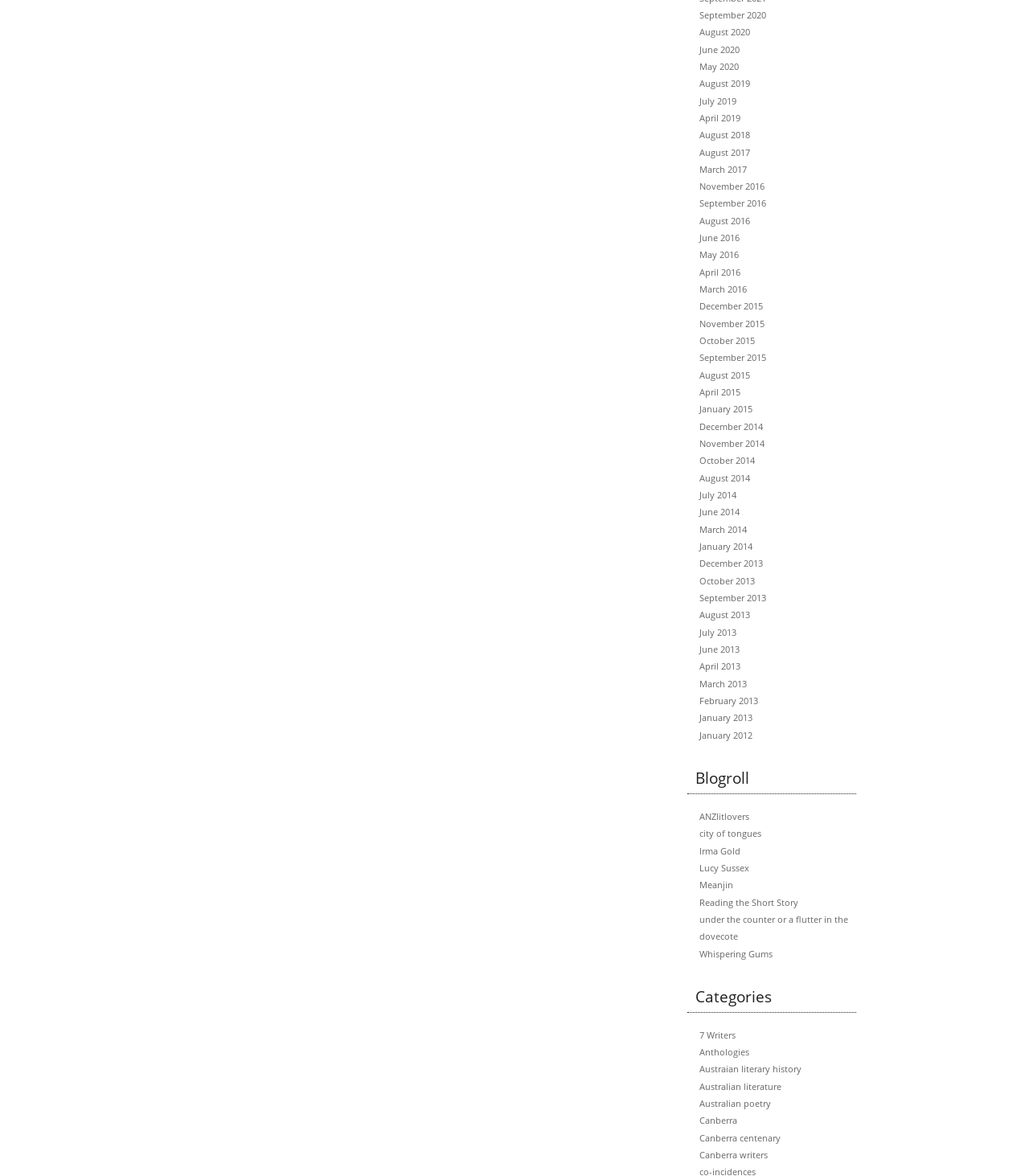Locate the bounding box coordinates of the clickable area to execute the instruction: "Explore Australian literature". Provide the coordinates as four float numbers between 0 and 1, represented as [left, top, right, bottom].

[0.68, 0.919, 0.759, 0.929]